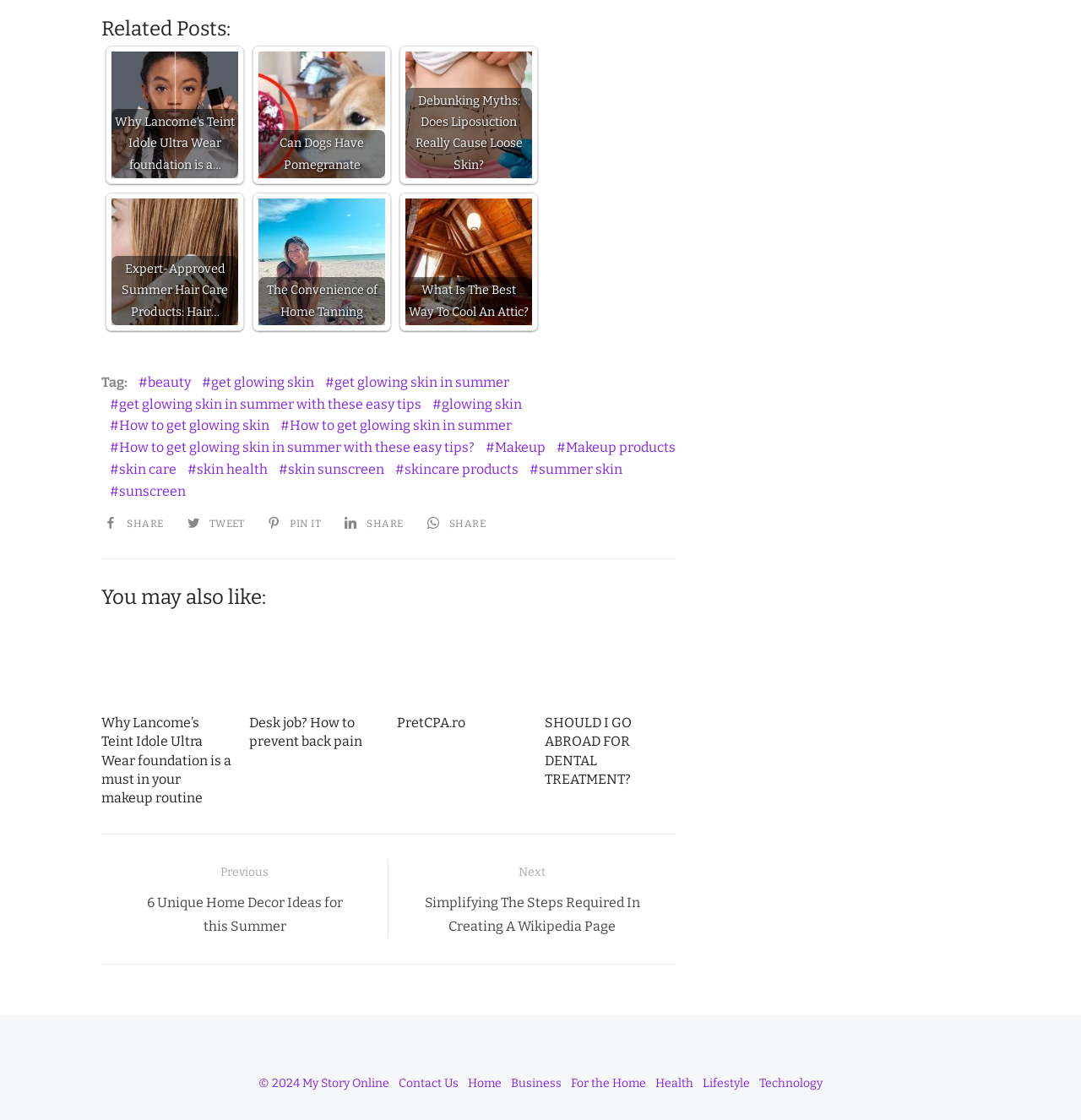Find the bounding box coordinates for the element that must be clicked to complete the instruction: "View the details of the book". The coordinates should be four float numbers between 0 and 1, indicated as [left, top, right, bottom].

None